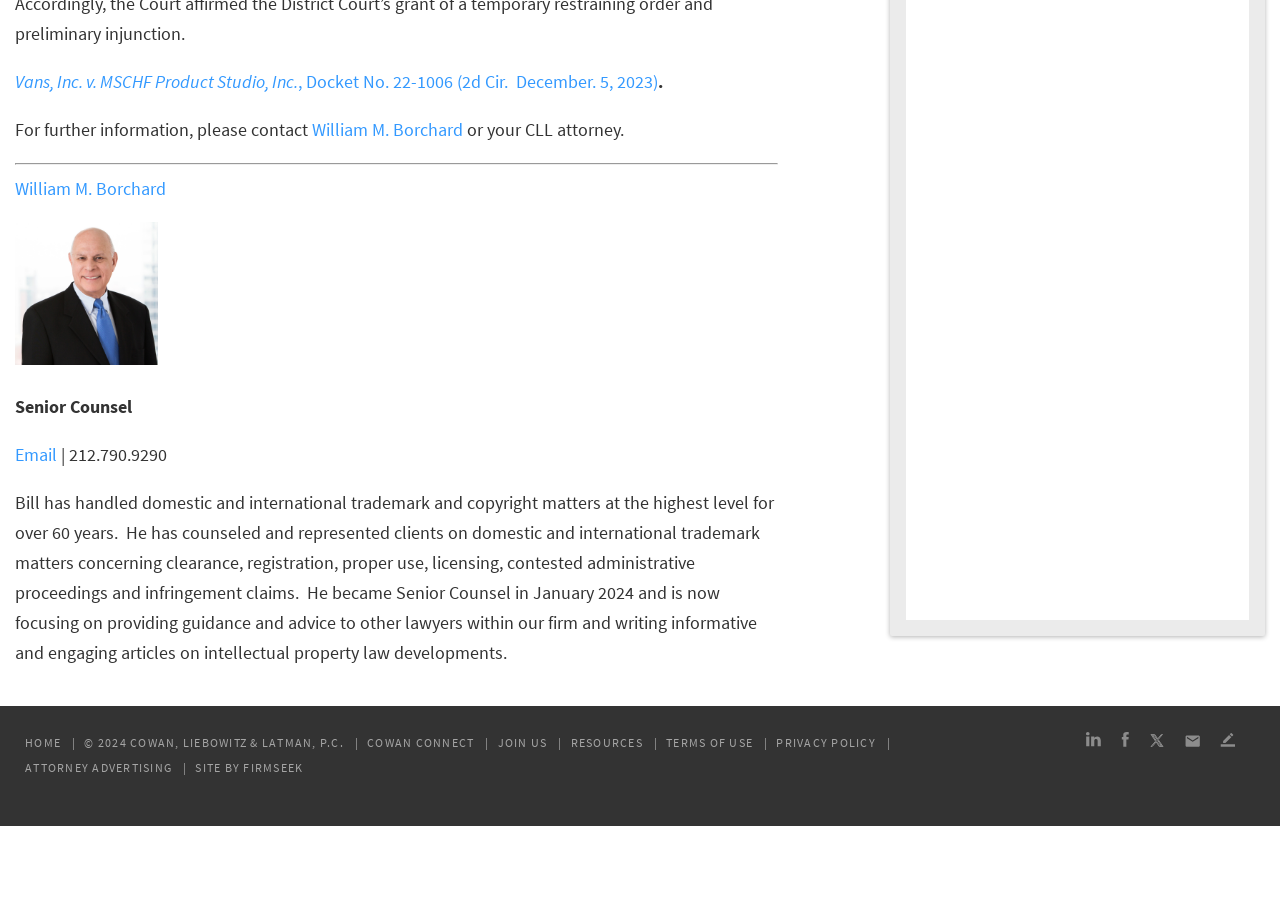Please specify the bounding box coordinates for the clickable region that will help you carry out the instruction: "Click on Career category".

None